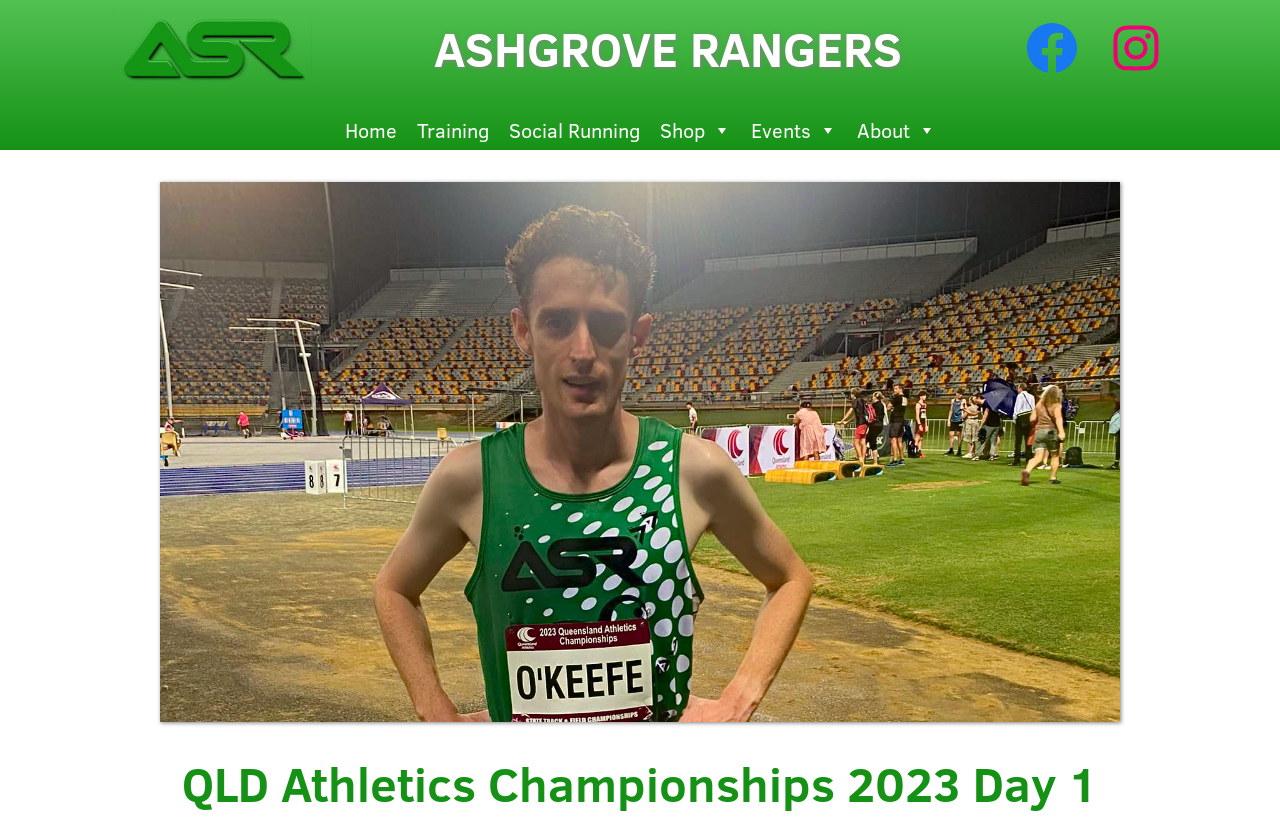Determine the bounding box coordinates for the element that should be clicked to follow this instruction: "Click on Facebook". The coordinates should be given as four float numbers between 0 and 1, in the format [left, top, right, bottom].

[0.798, 0.022, 0.845, 0.094]